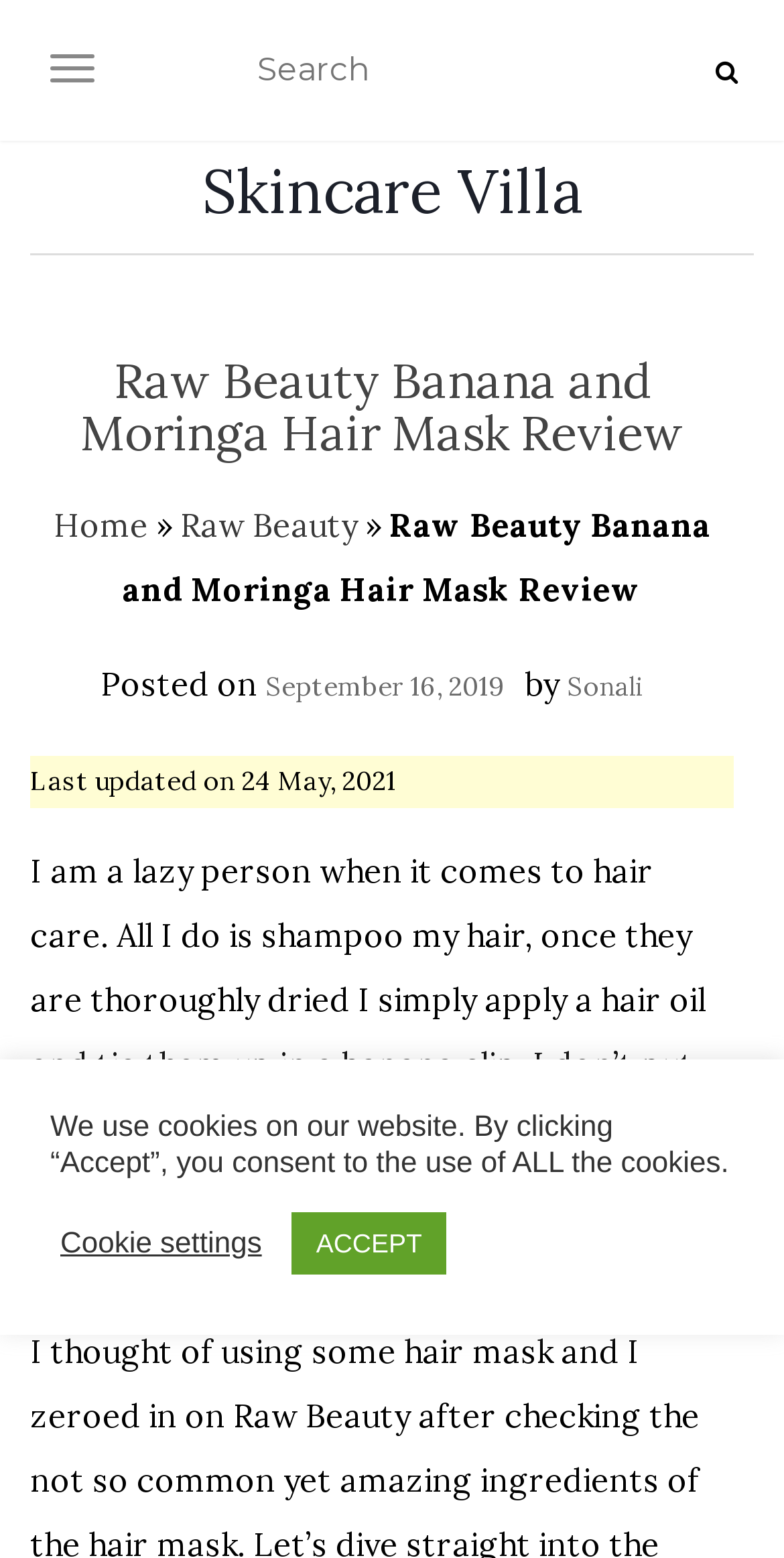Please identify the bounding box coordinates of the area that needs to be clicked to follow this instruction: "Explore the TCI store".

None